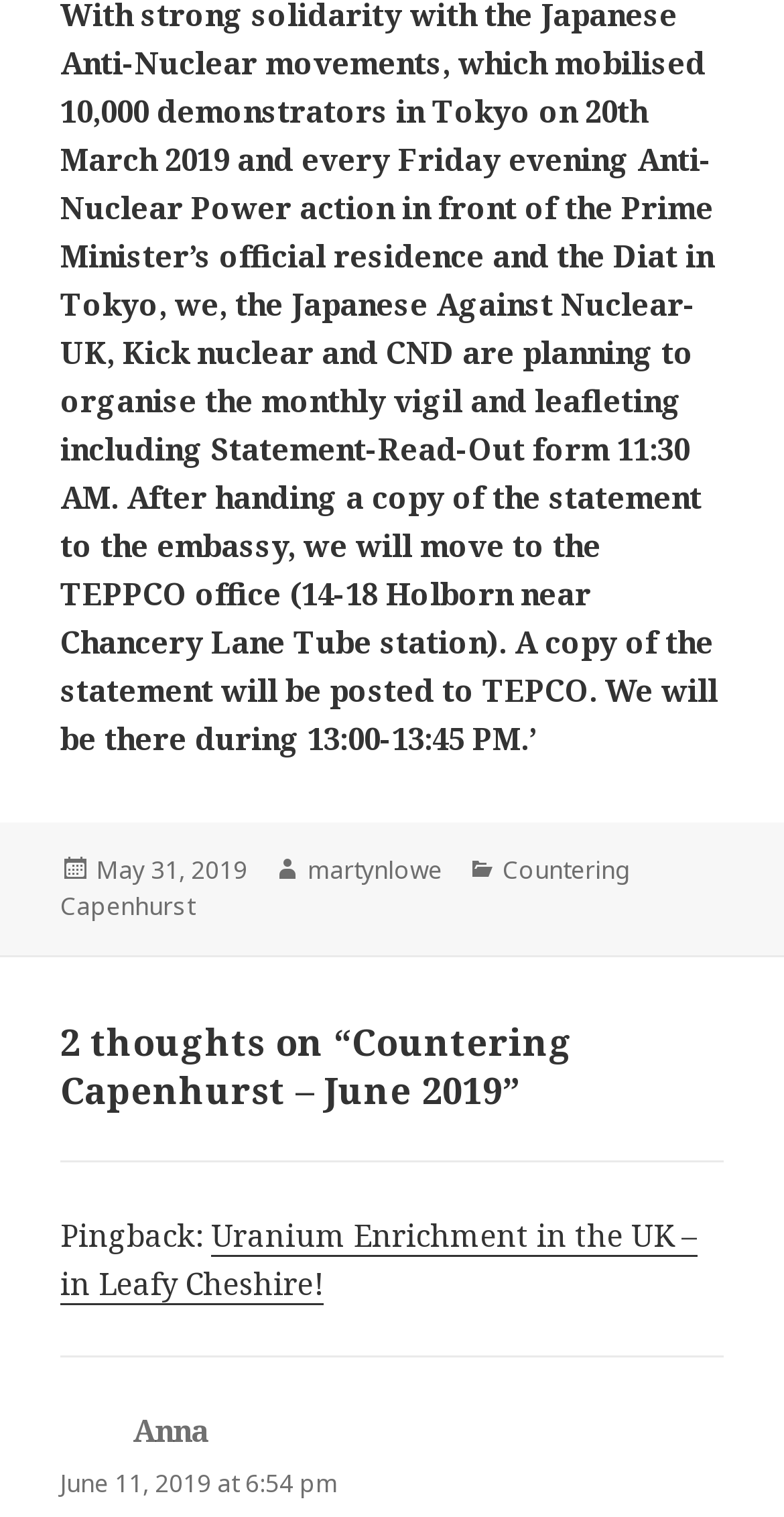What is the time of the comment from Anna?
Based on the image, give a concise answer in the form of a single word or short phrase.

6:54 pm